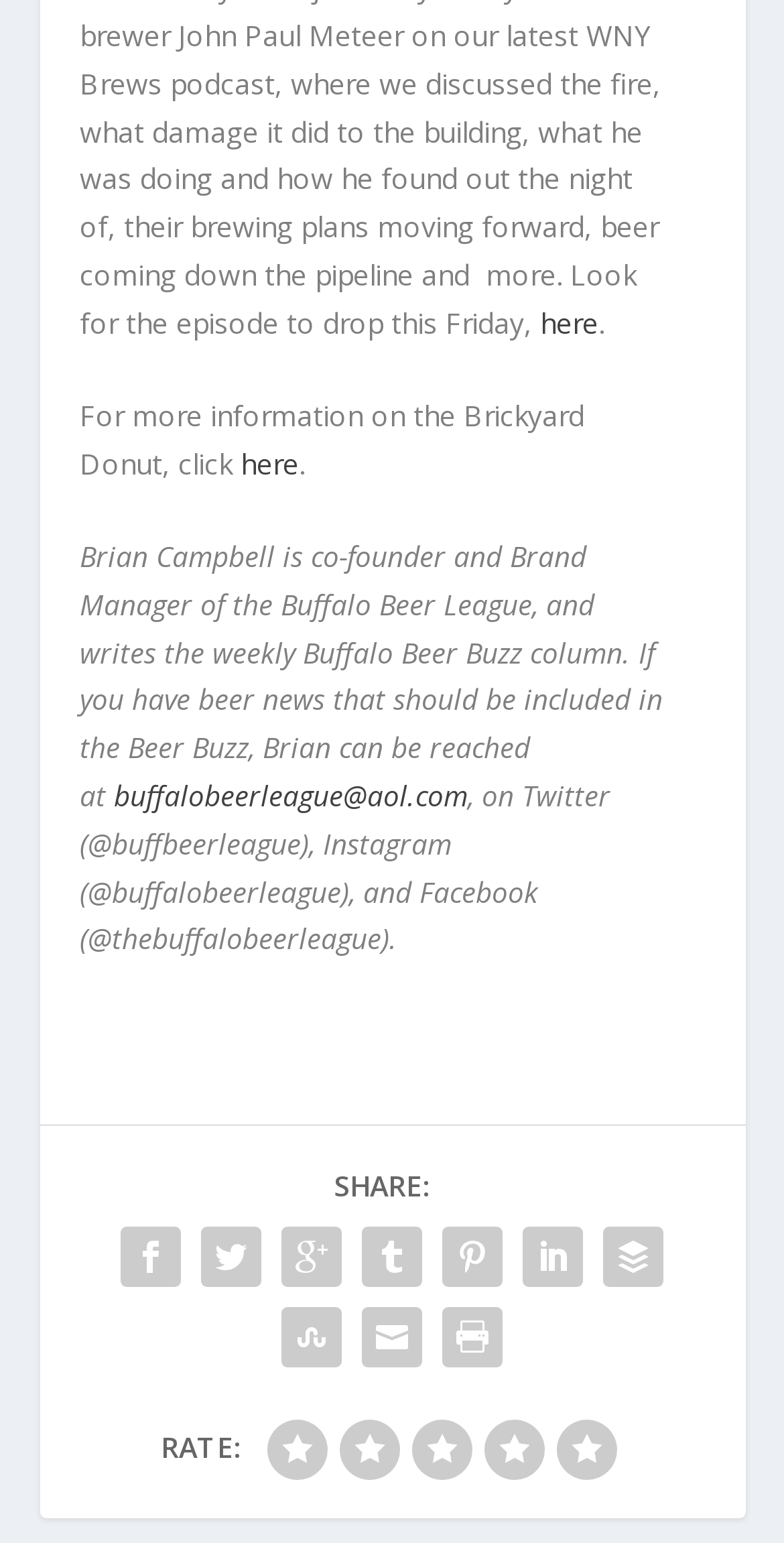How can Brian Campbell be reached?
Offer a detailed and exhaustive answer to the question.

According to the text, Brian Campbell can be reached at 'buffalobeerleague@aol.com', on Twitter (@buffbeerleague), Instagram (@buffalobeerleague), and Facebook (@thebuffalobeerleague).